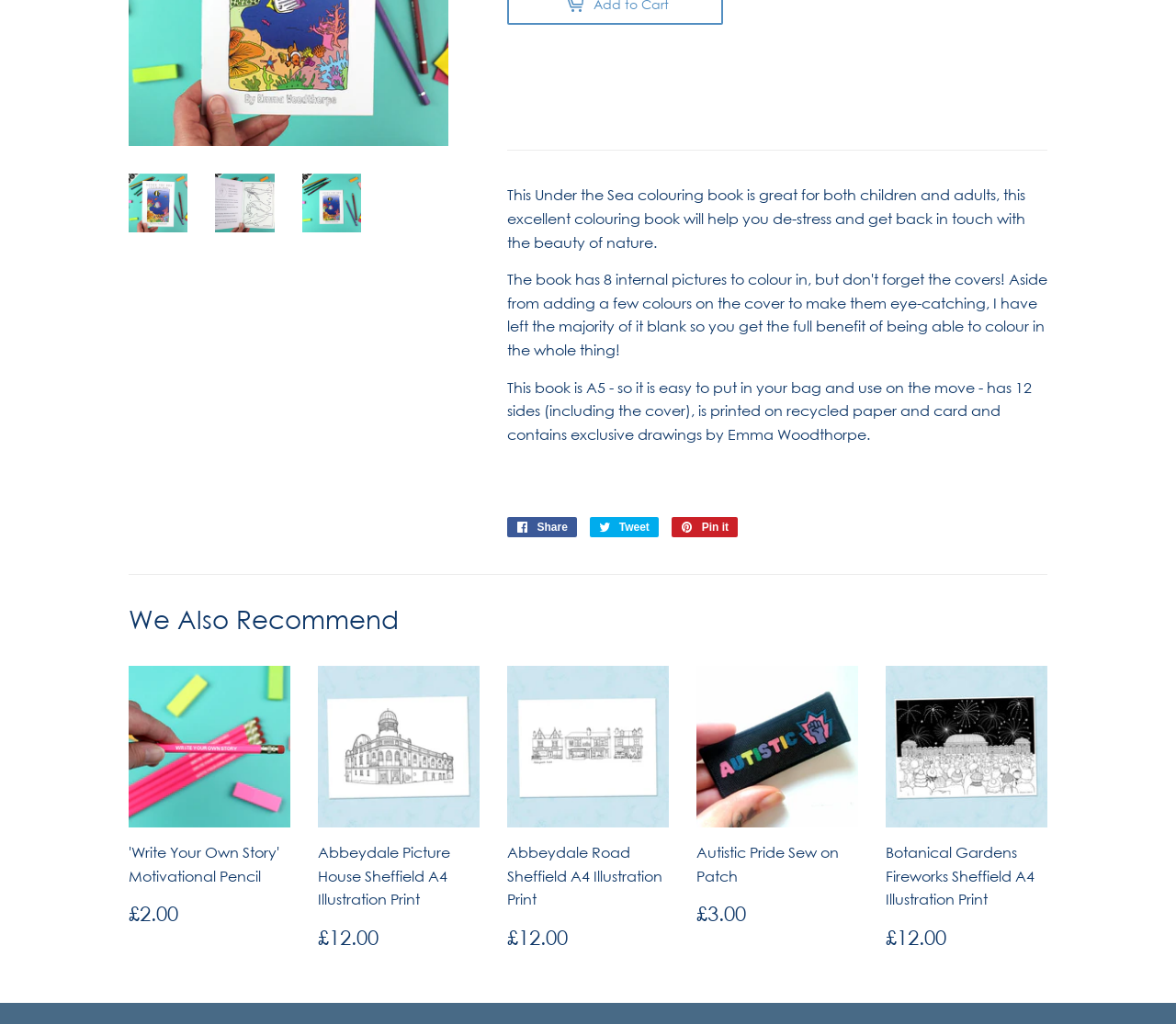Please specify the bounding box coordinates in the format (top-left x, top-left y, bottom-right x, bottom-right y), with all values as floating point numbers between 0 and 1. Identify the bounding box of the UI element described by: Funny Cards

[0.698, 0.254, 0.861, 0.292]